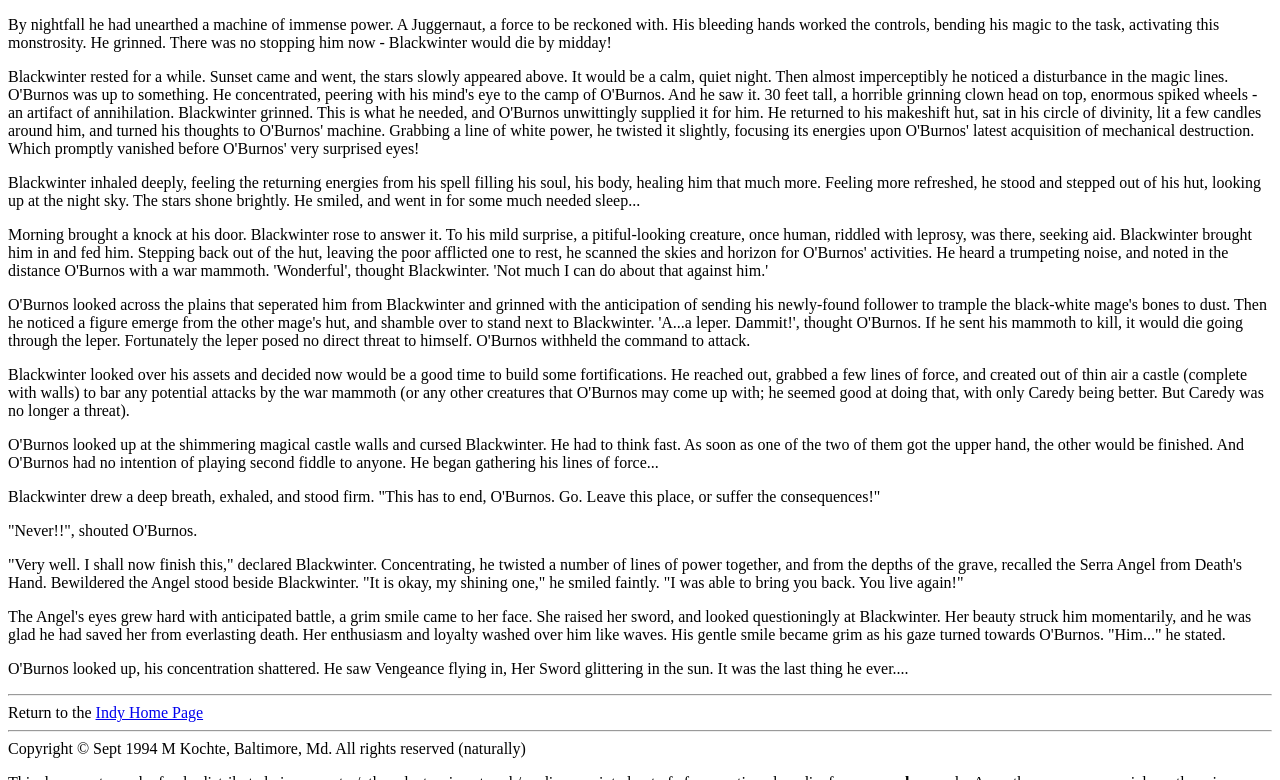Who is the main character in the story?
Based on the screenshot, provide your answer in one word or phrase.

Blackwinter